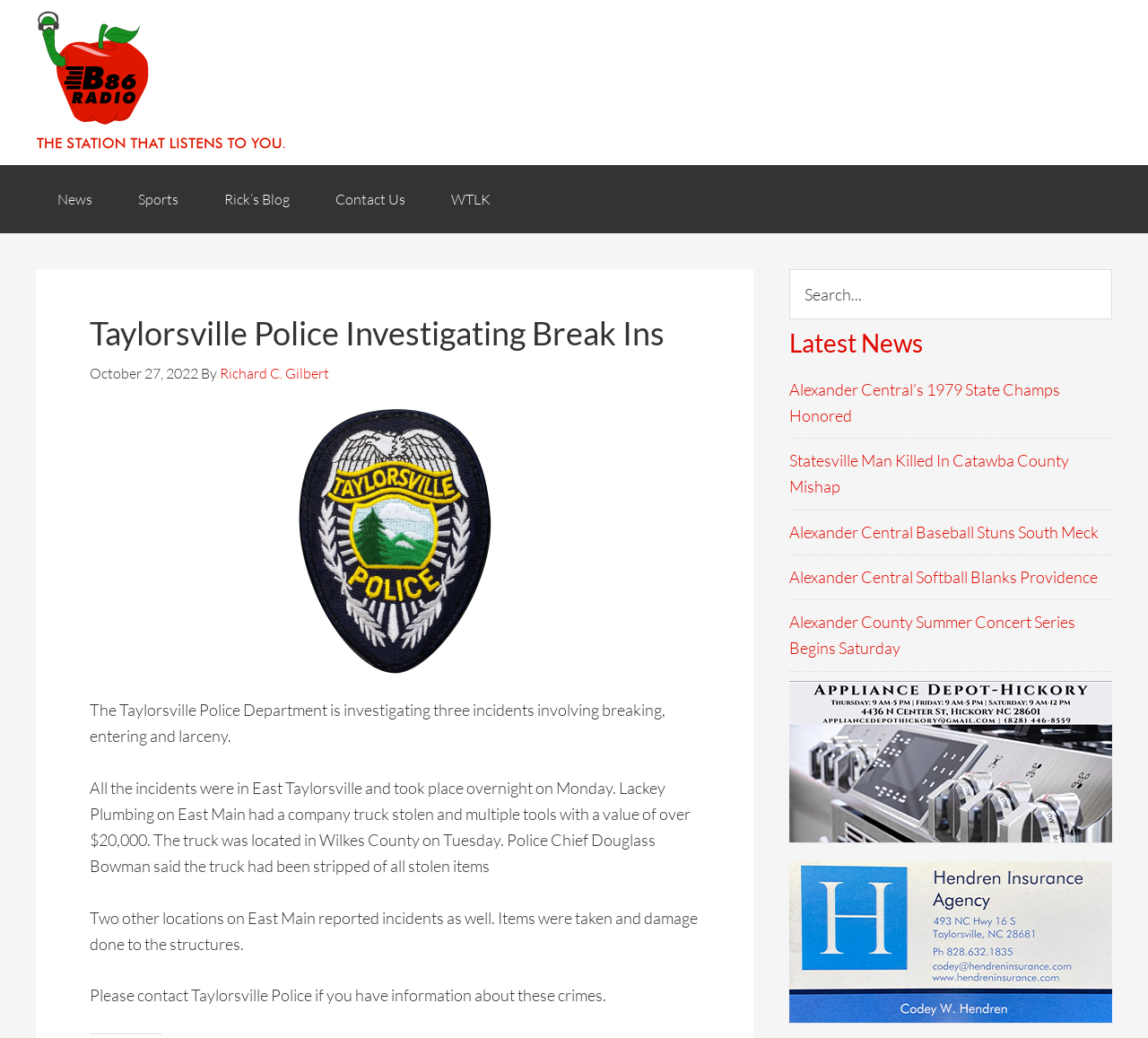Please identify the bounding box coordinates of the element's region that needs to be clicked to fulfill the following instruction: "Search for something". The bounding box coordinates should consist of four float numbers between 0 and 1, i.e., [left, top, right, bottom].

[0.688, 0.259, 0.969, 0.308]